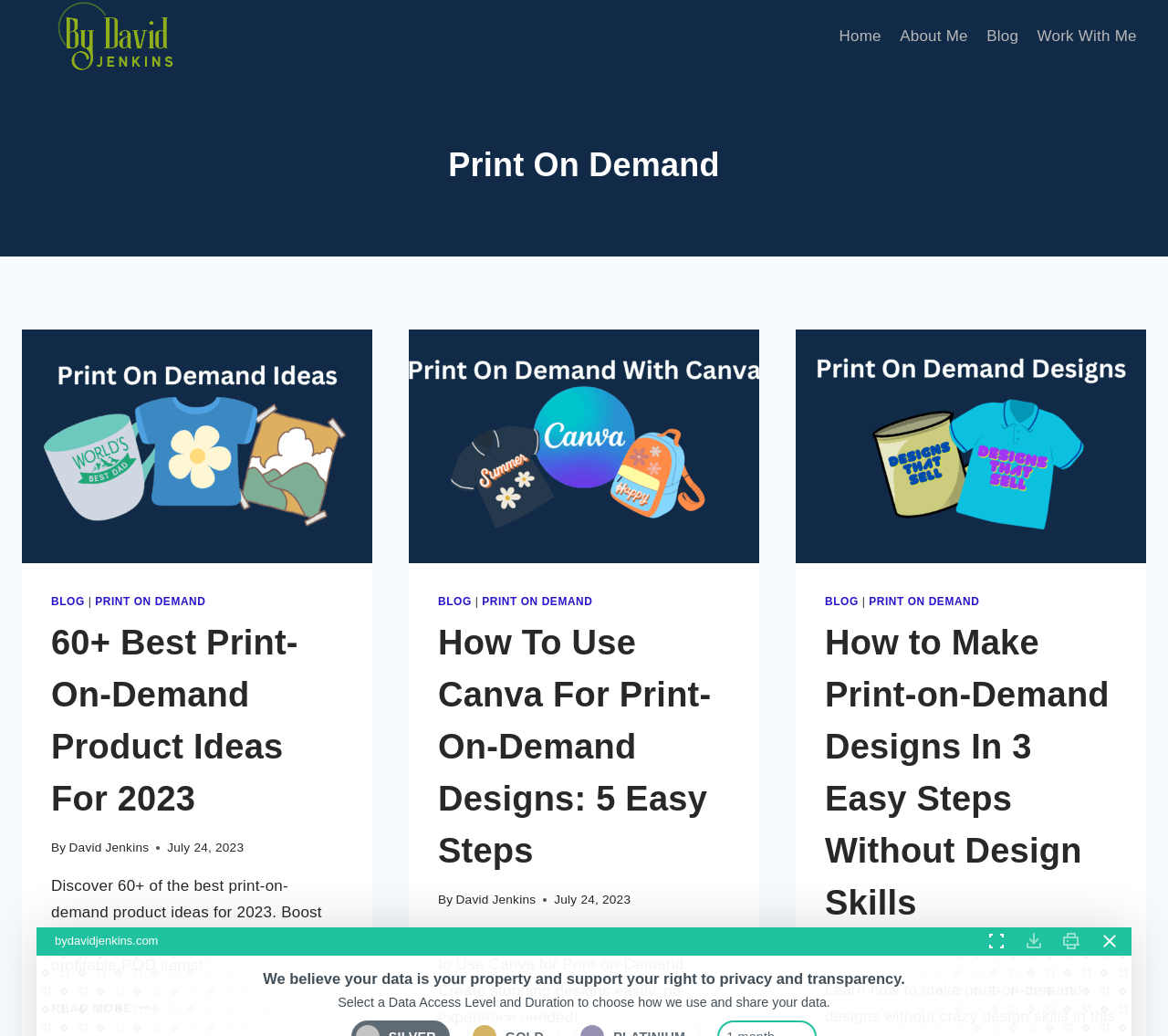What is the topic of the first article?
Using the information from the image, answer the question thoroughly.

The first article on the webpage has a heading '60+ Best Print-On-Demand Product Ideas For 2023', which suggests that the topic of the article is related to print-on-demand product ideas.